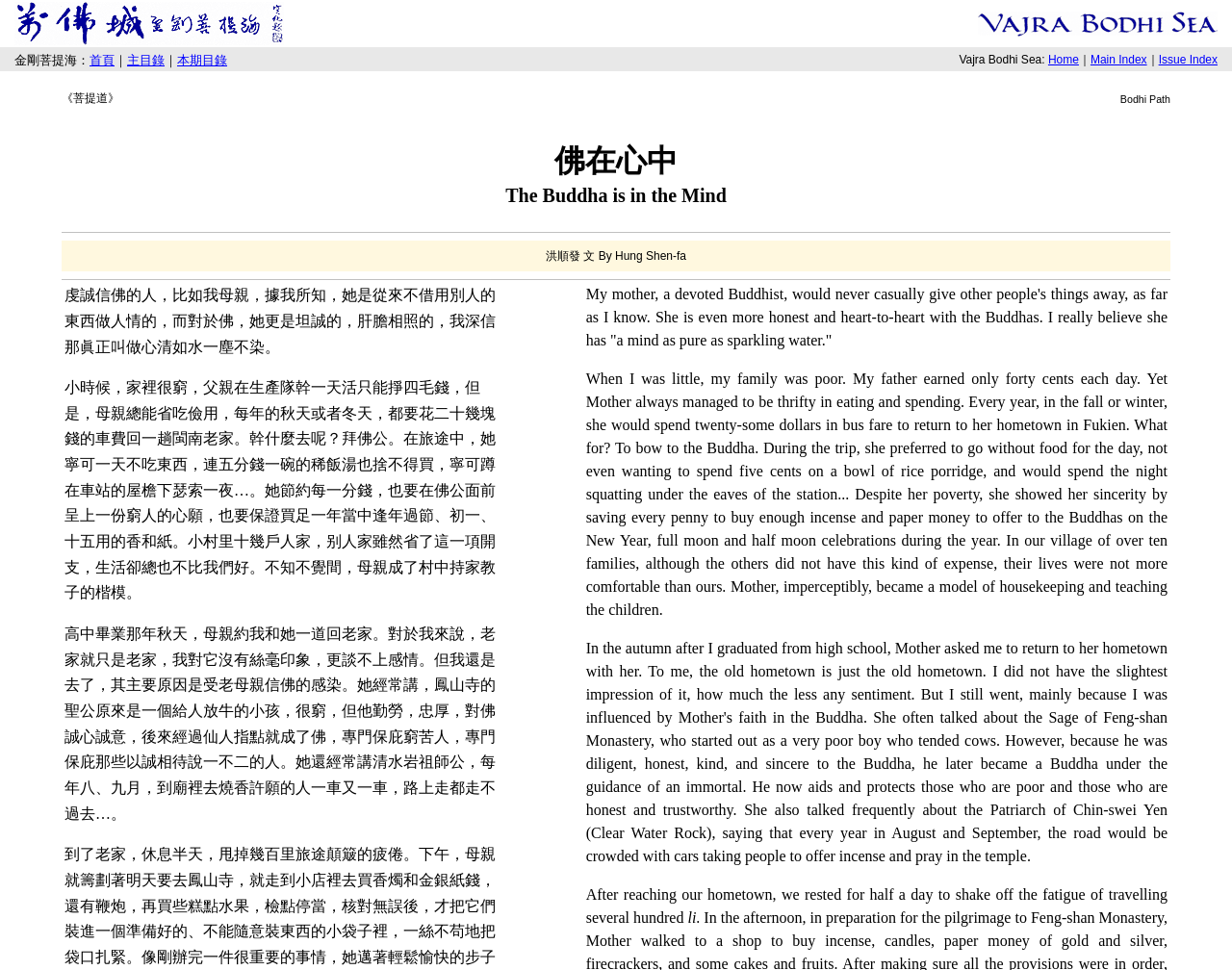Provide an in-depth caption for the webpage.

The webpage is titled "萬佛城金剛菩提海 Vajra Bodhi Sea" and features a header section with two images, one on the left with the Chinese title "萬佛城金剛菩提海" and another on the right with the English title "Vajra Bodhi Sea". 

Below the header, there are two rows of links, with the Chinese links "首頁", "主目錄", and "本期目錄" on the left, and their English counterparts "Home", "Main Index", and "Issue Index" on the right.

Further down, there is a section with three rows of content. The first row has two cells, with the Chinese title "《菩提道》" on the left and its English translation "Bodhi Path" on the right, separated by a blank cell. 

The second row has a single cell with the title "佛在心中 The Buddha is in the Mind", which spans the entire width of the section. 

The third row has another single cell with the author's name "洪順發 文 By Hung Shen-fa", also spanning the entire width of the section.